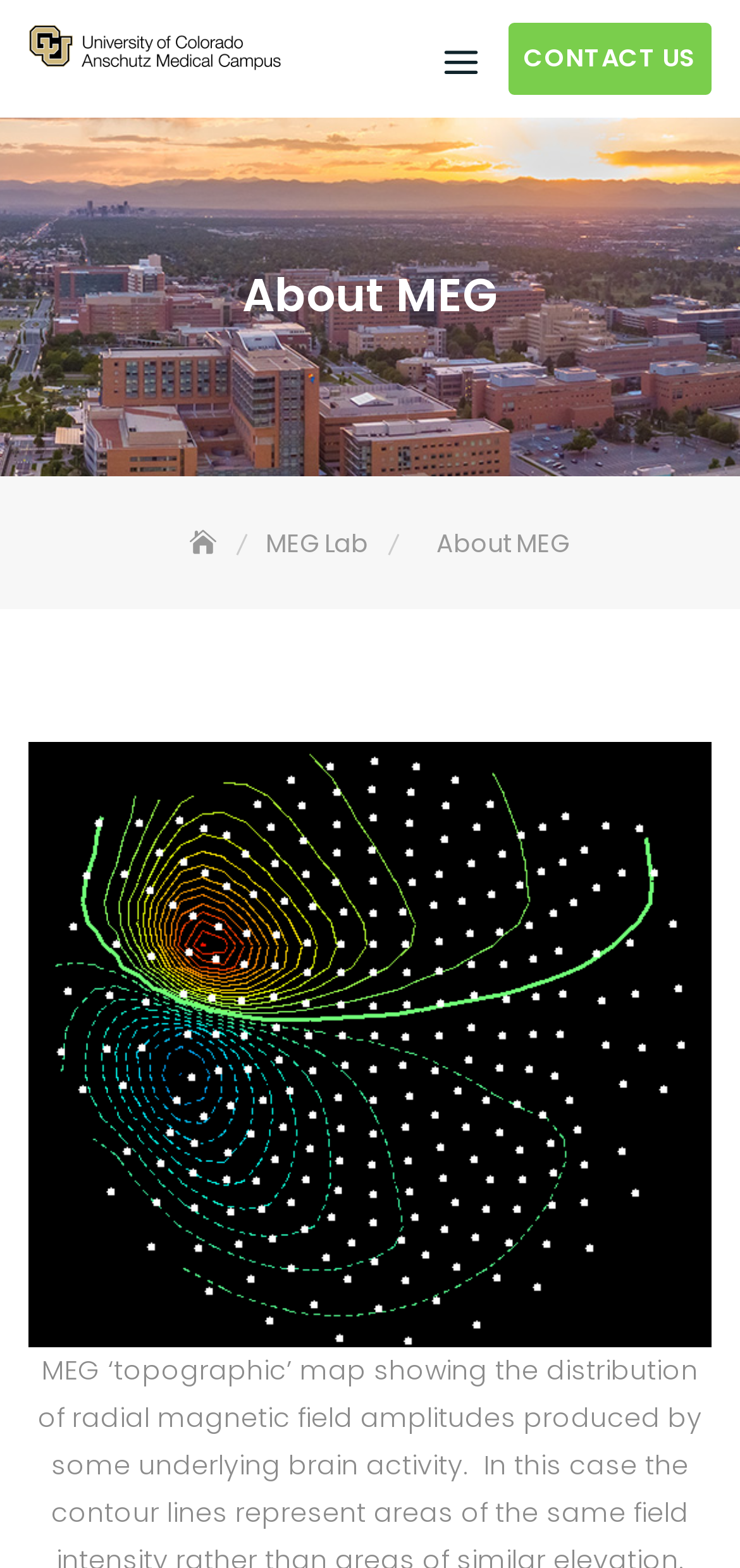Find the bounding box of the element with the following description: "MEG Lab". The coordinates must be four float numbers between 0 and 1, formatted as [left, top, right, bottom].

[0.333, 0.335, 0.533, 0.358]